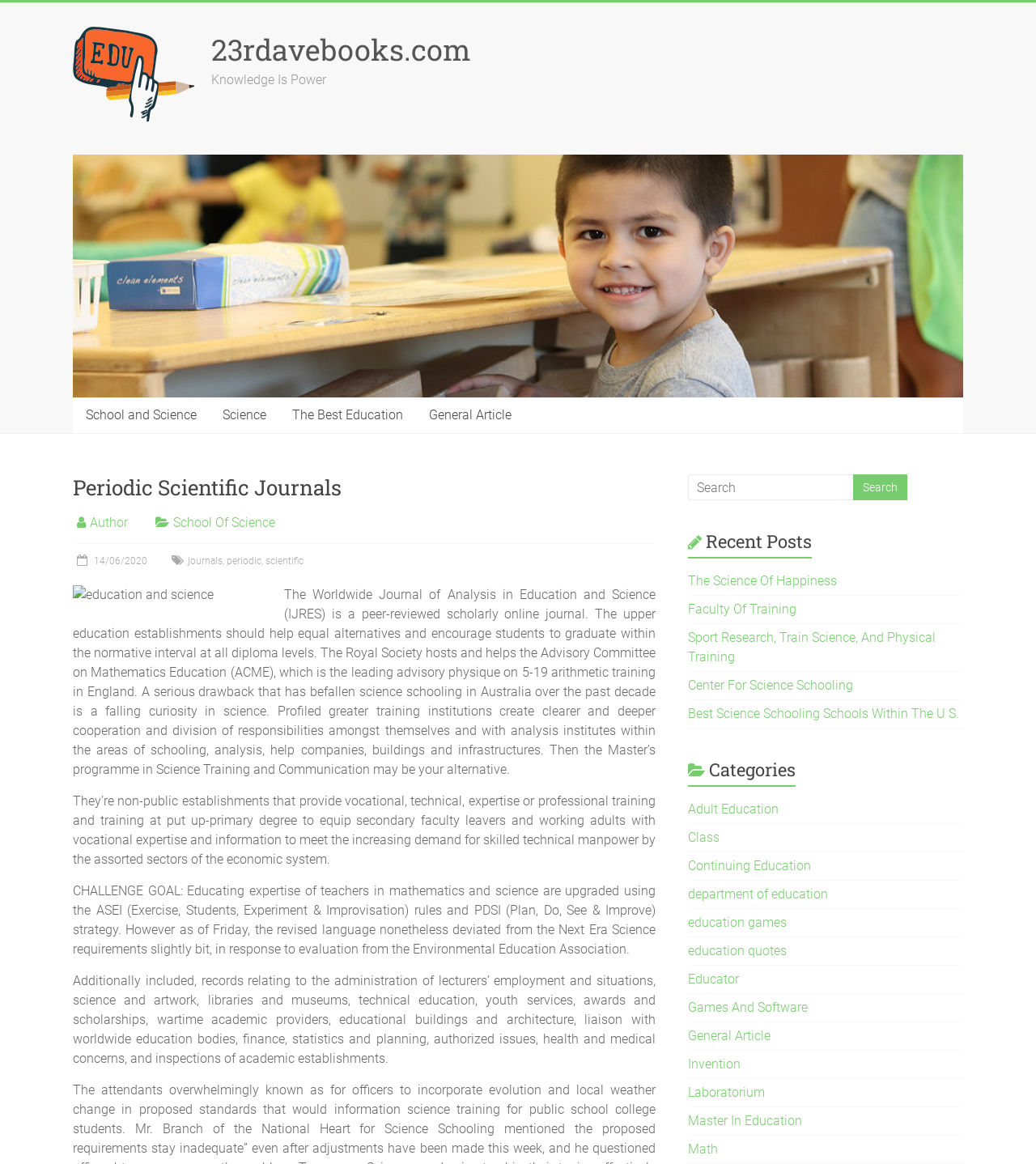Examine the screenshot and answer the question in as much detail as possible: What is the goal of the Master’s programme in Science Education and Communication?

The webpage mentions that the Master’s programme in Science Education and Communication may be a good choice, and the goal of this programme is to create clearer and deeper cooperation and division of responsibilities amongst higher education institutions and research institutes.